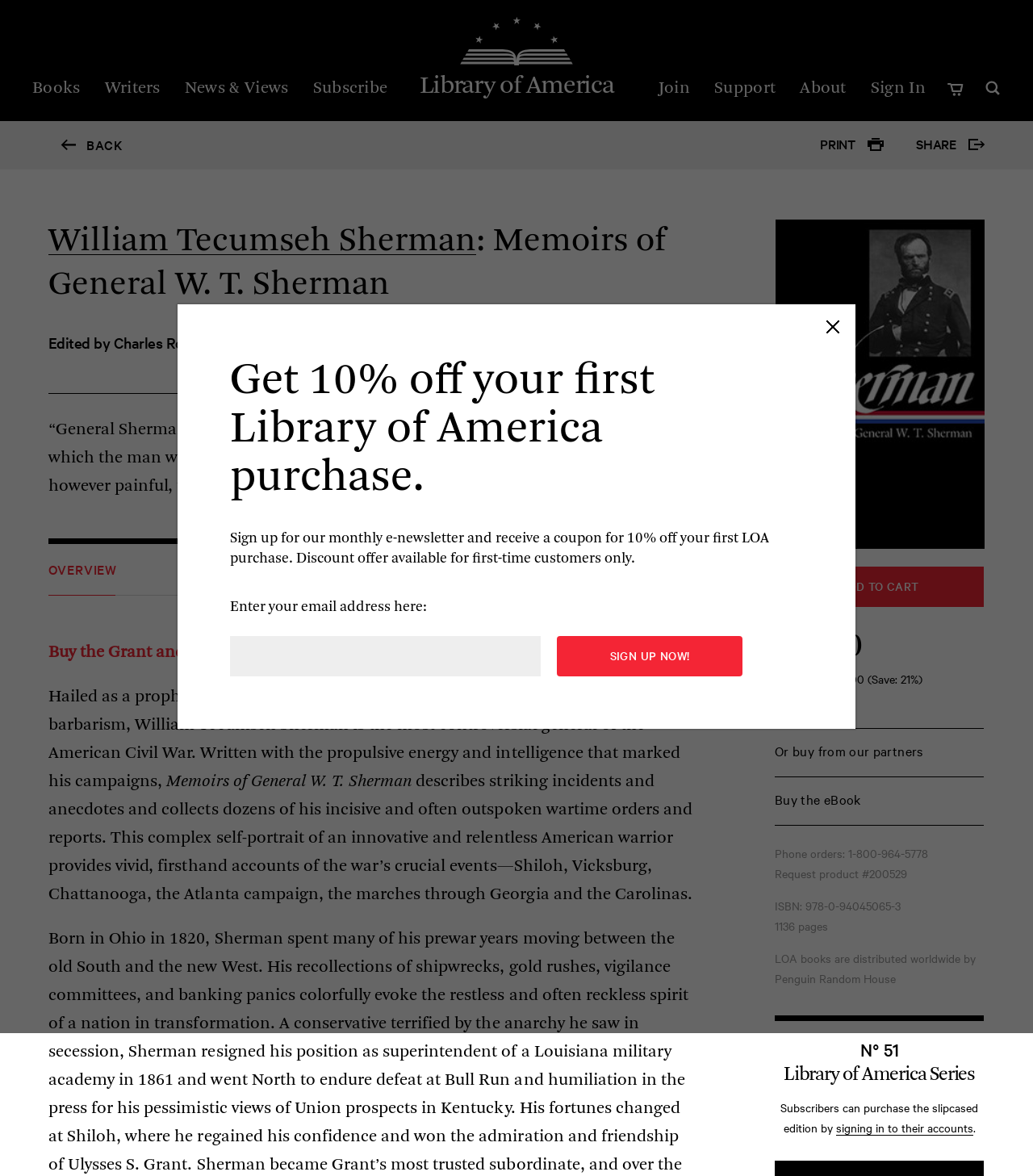What is the ISBN of the book?
Give a detailed explanation using the information visible in the image.

I found the answer by looking at the static text element that says 'ISBN: 978-0-94045065-3' which is located near the 'Phone orders' and 'Request product' information.